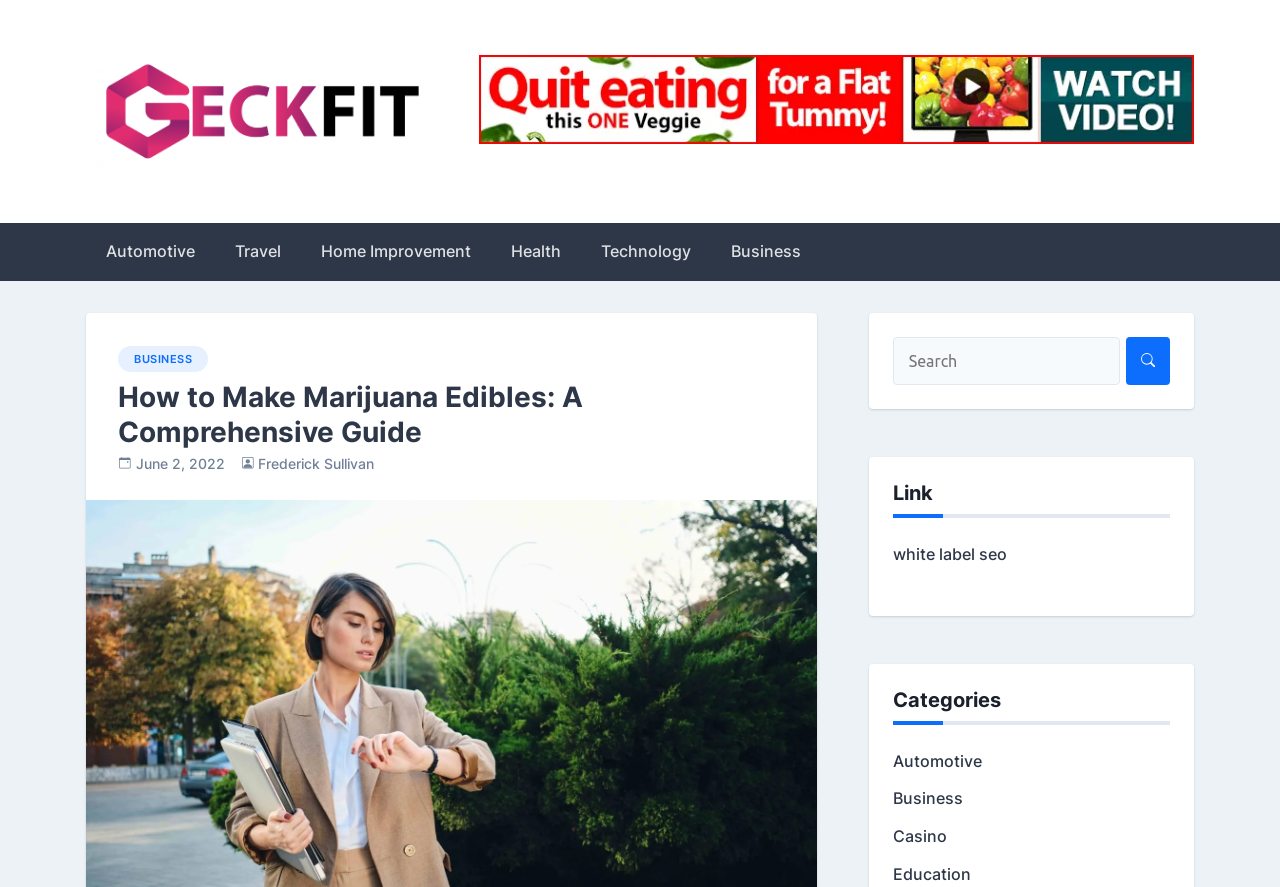Determine the main heading of the webpage and generate its text.

How to Make Marijuana Edibles: A Comprehensive Guide